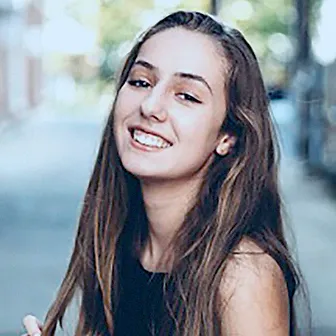Is the background of the image blurred?
From the image, respond using a single word or phrase.

Yes